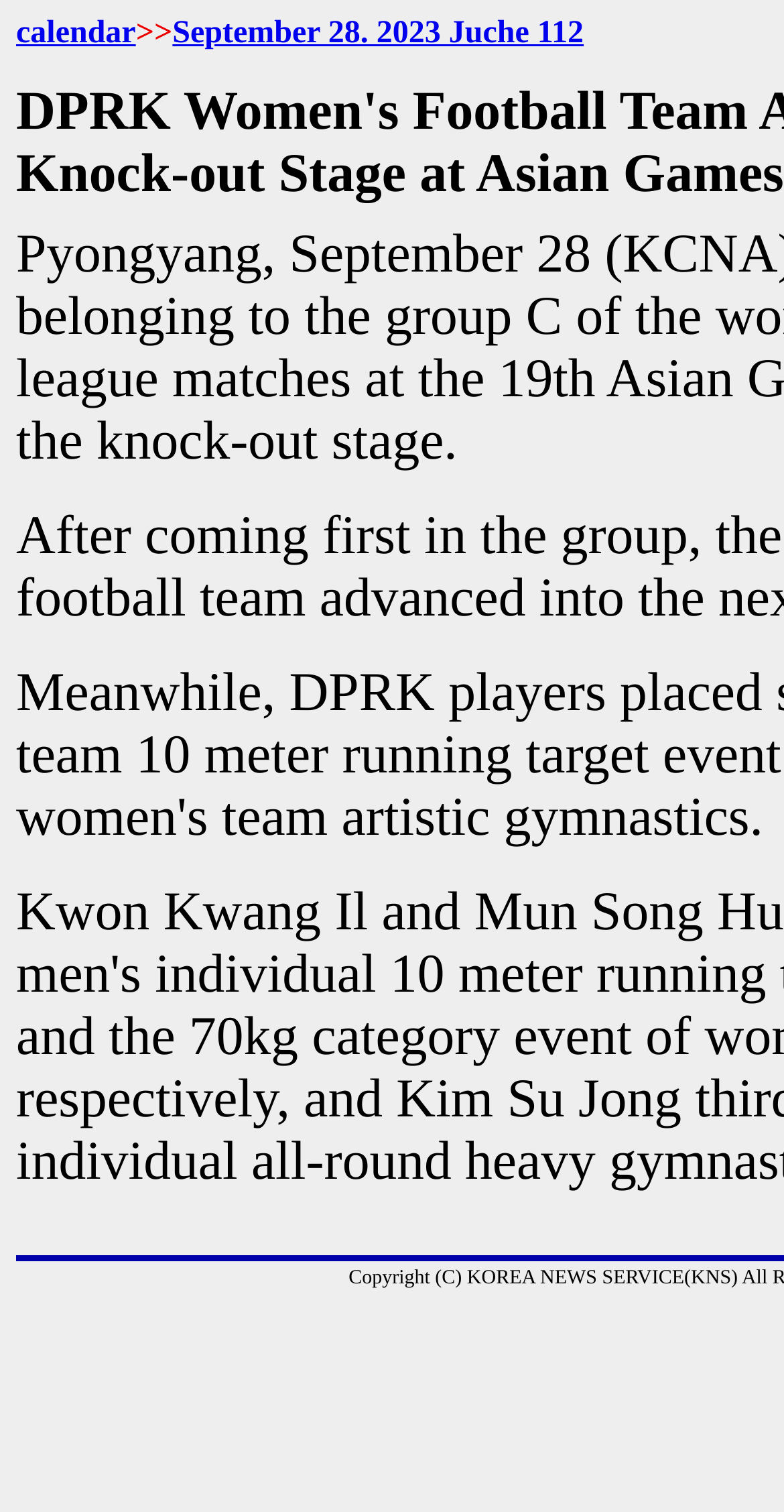Find the bounding box of the UI element described as: "September 28. 2023 Juche 112". The bounding box coordinates should be given as four float values between 0 and 1, i.e., [left, top, right, bottom].

[0.22, 0.011, 0.745, 0.033]